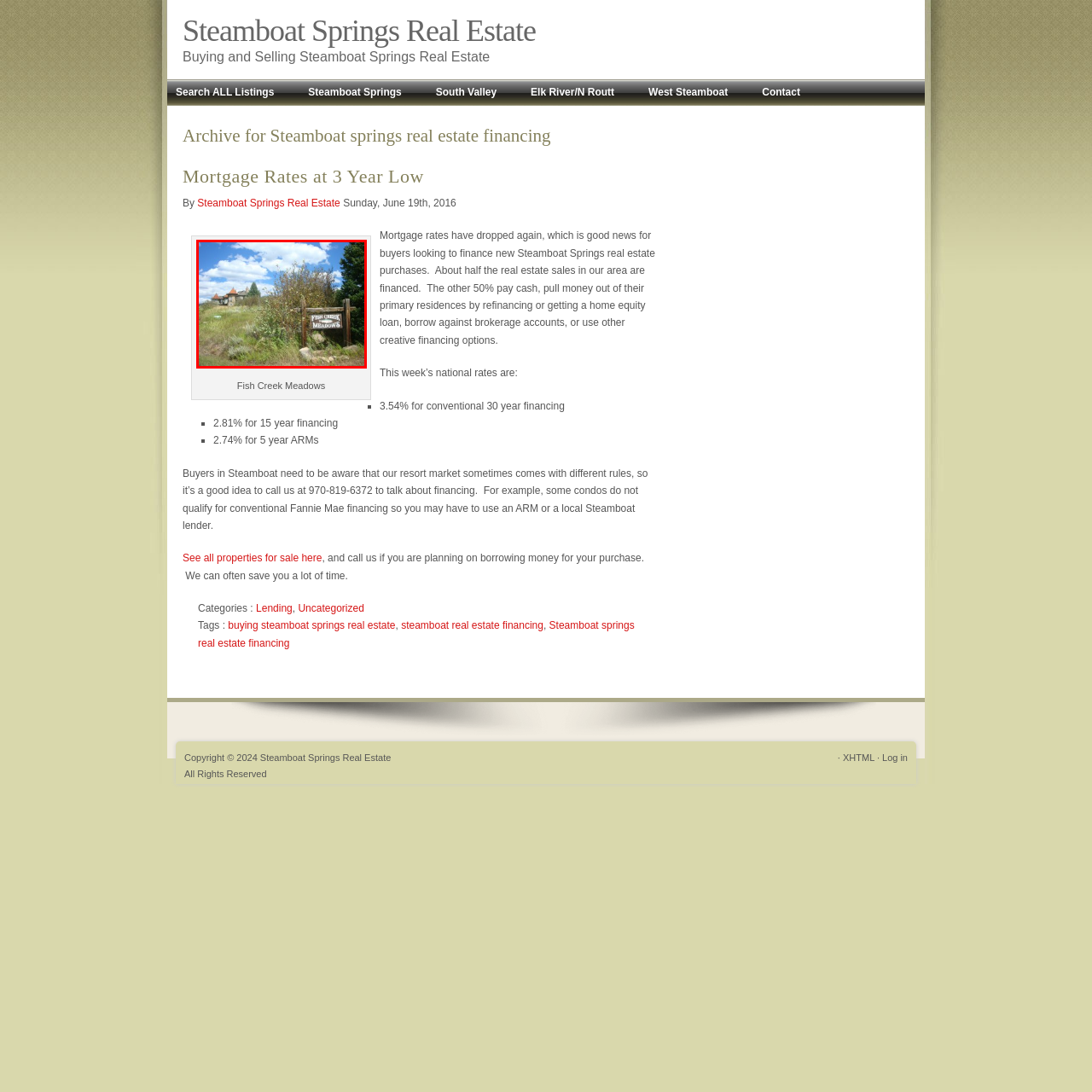What is the atmosphere of the scene?
Look at the image within the red bounding box and provide a single word or phrase as an answer.

Vibrant and inviting